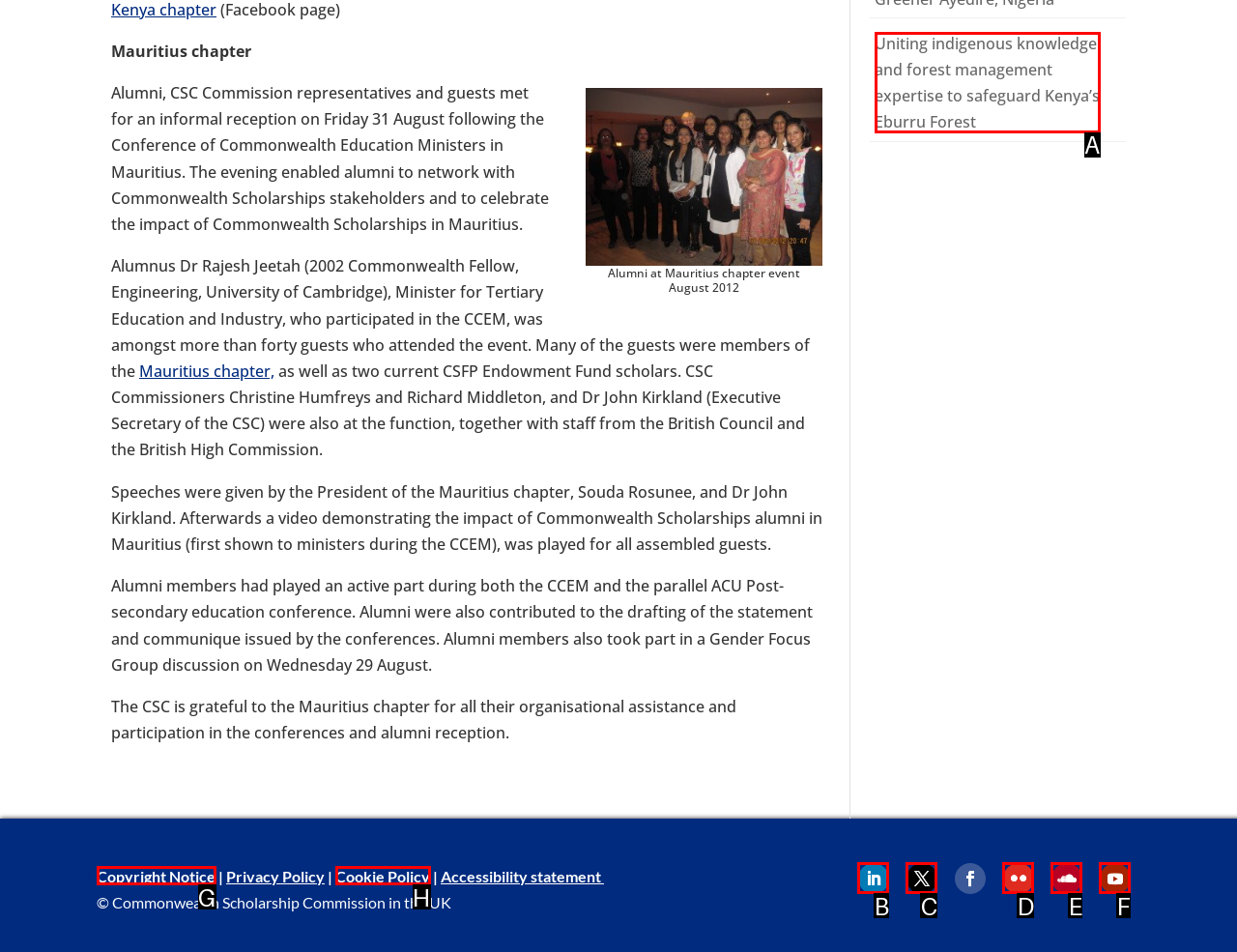Find the option that matches this description: Follow
Provide the matching option's letter directly.

E